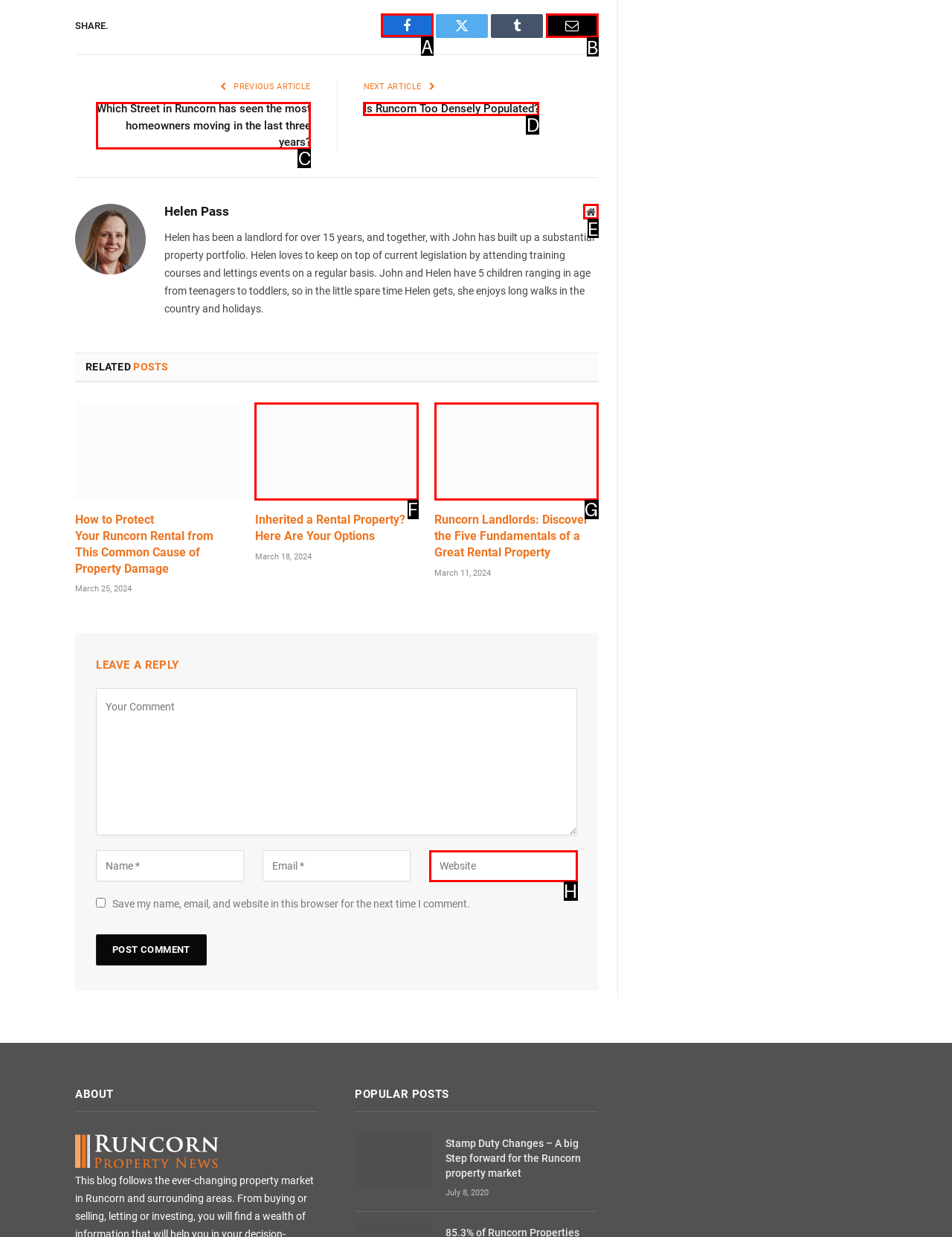To complete the task: View the Celebrating National Leadership Day: How ZLA Shapes Tomorrow’s Leaders post, select the appropriate UI element to click. Respond with the letter of the correct option from the given choices.

None